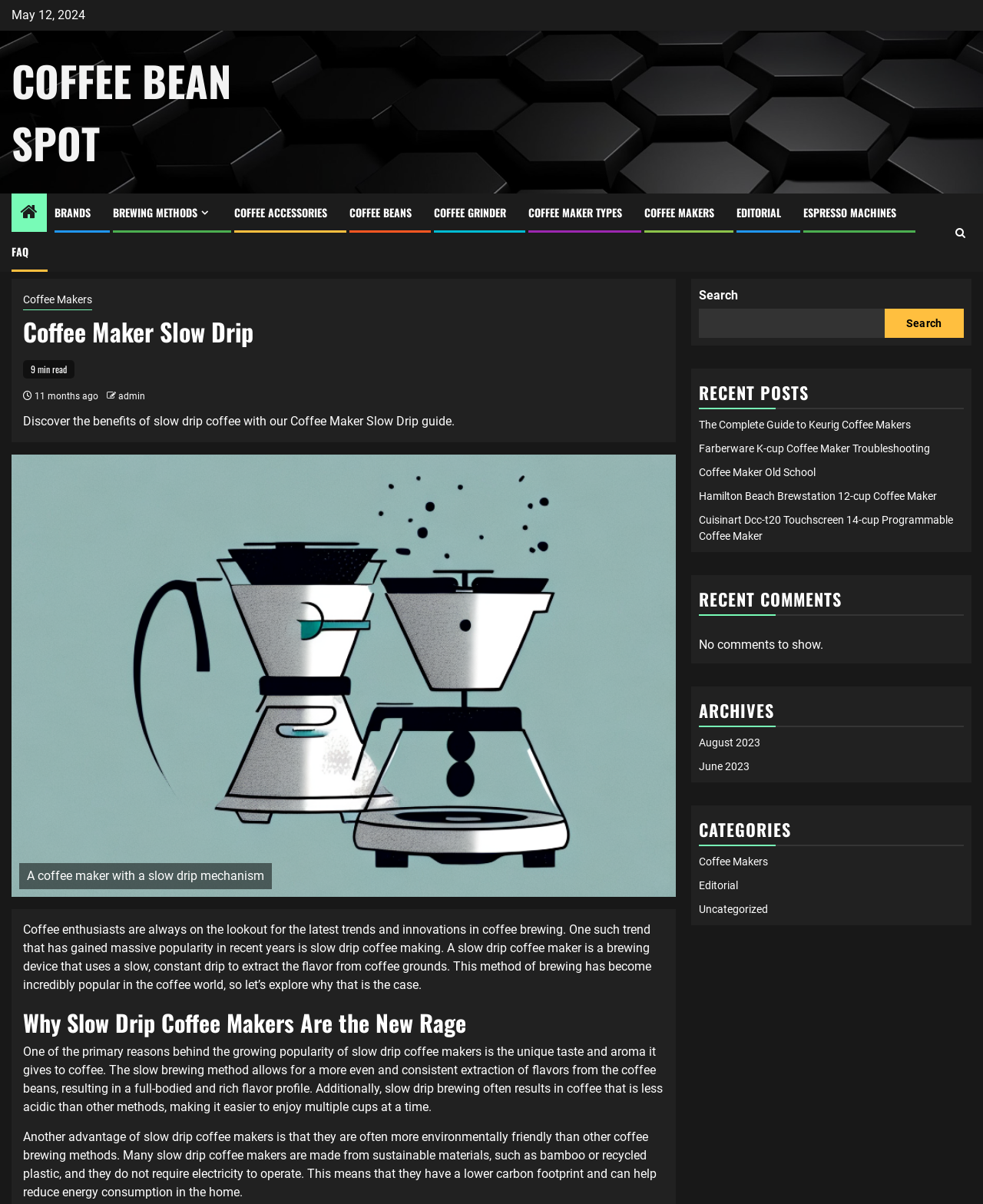Respond to the question with just a single word or phrase: 
How many recent posts are listed?

5